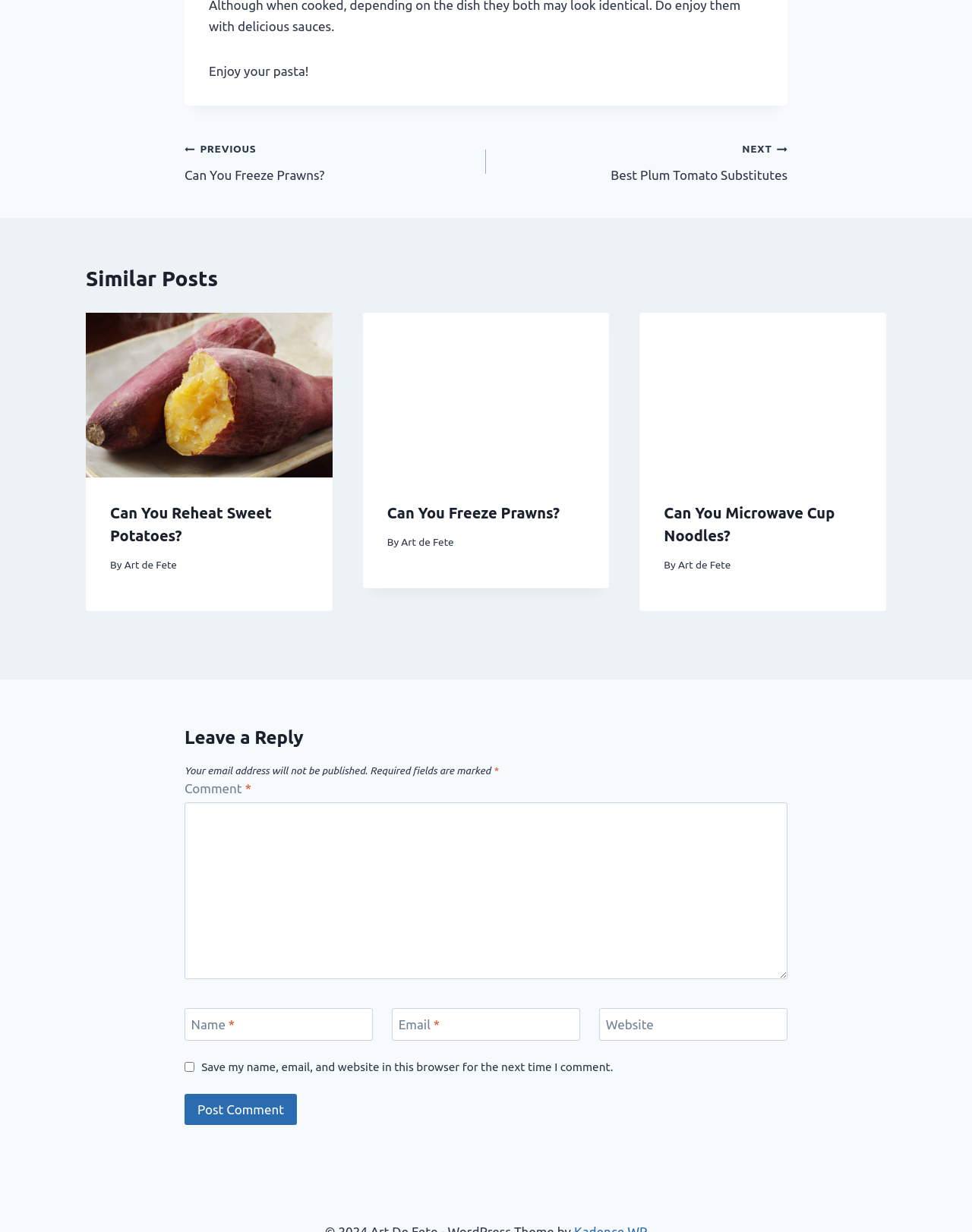How many fields are required in the comment form?
Please answer using one word or phrase, based on the screenshot.

3